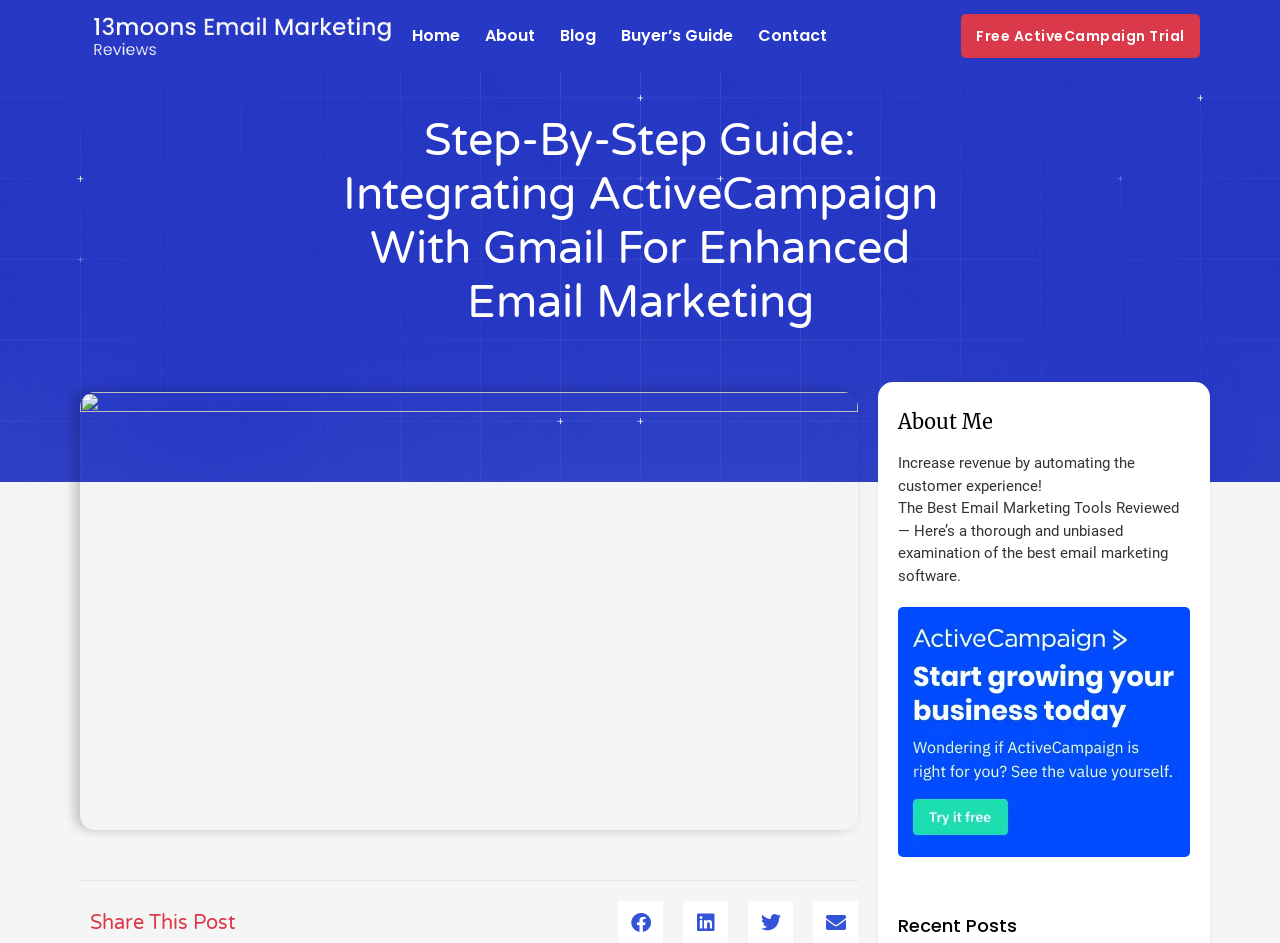Answer the following inquiry with a single word or phrase:
How many navigation links are at the top?

5